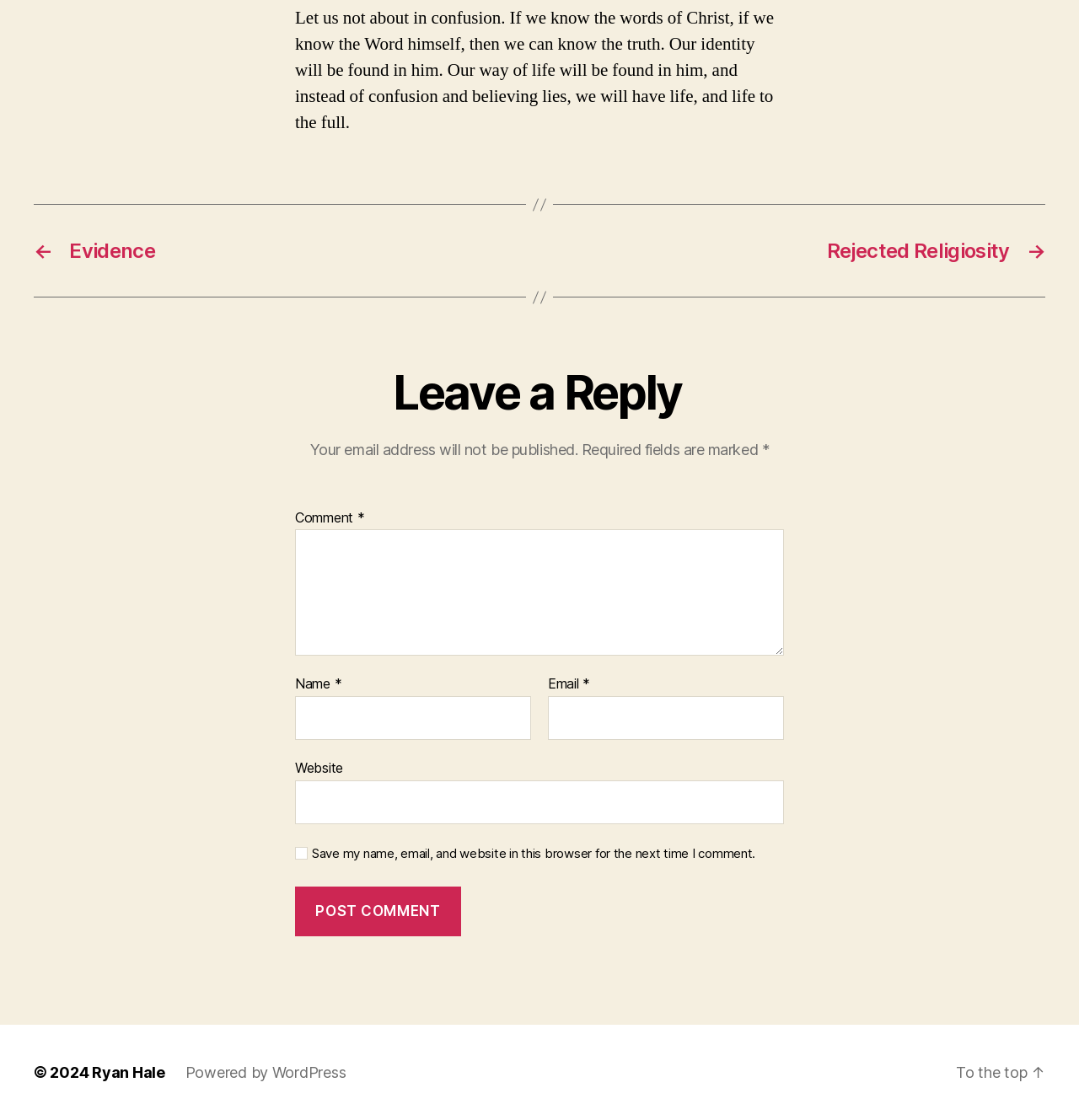Utilize the details in the image to thoroughly answer the following question: What is required to leave a reply?

To leave a reply, a user is required to fill in the Name, Email, and Comment fields, as indicated by the asterisks next to these fields.